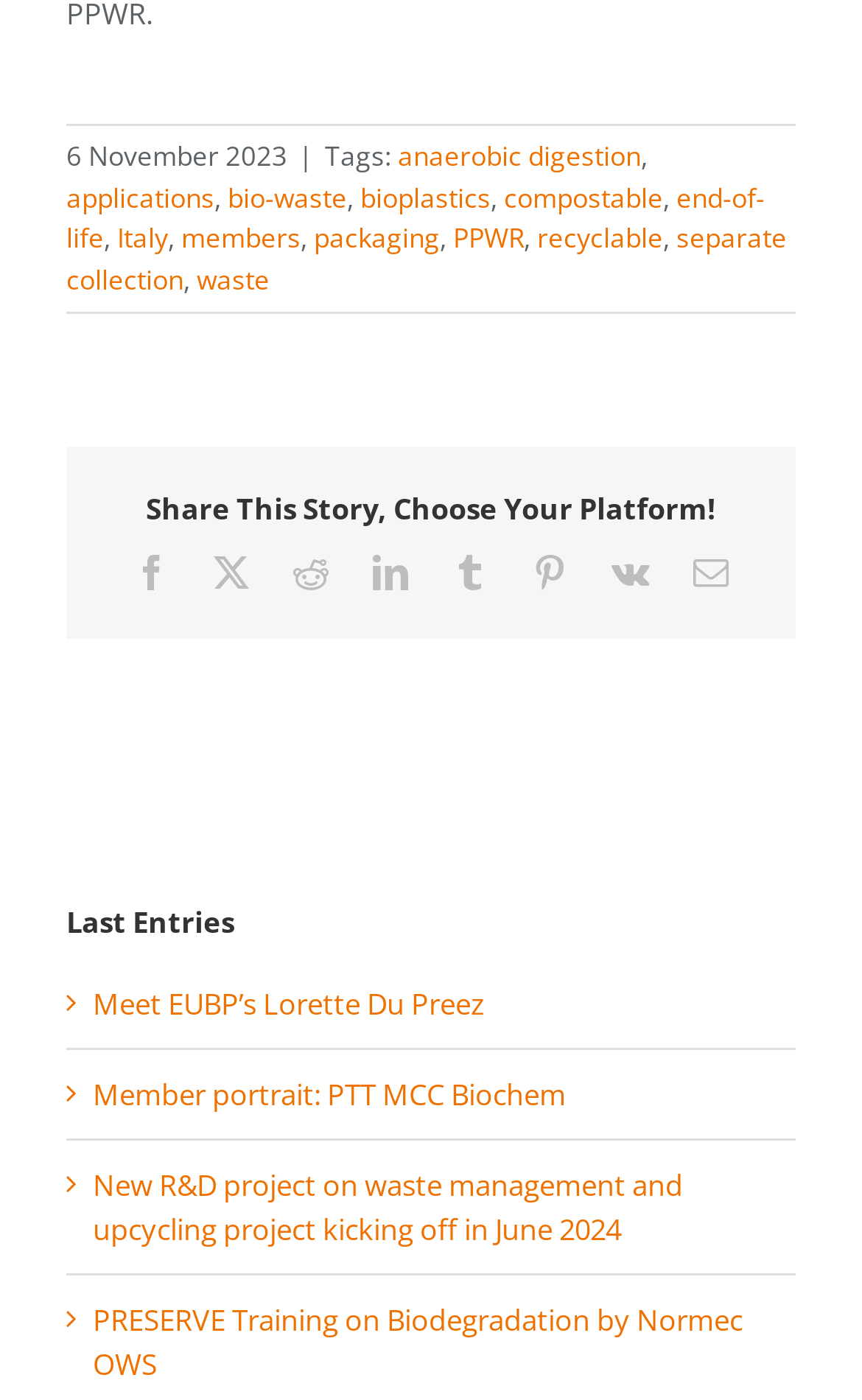Identify the bounding box for the element characterized by the following description: "anaerobic digestion".

[0.462, 0.098, 0.744, 0.125]